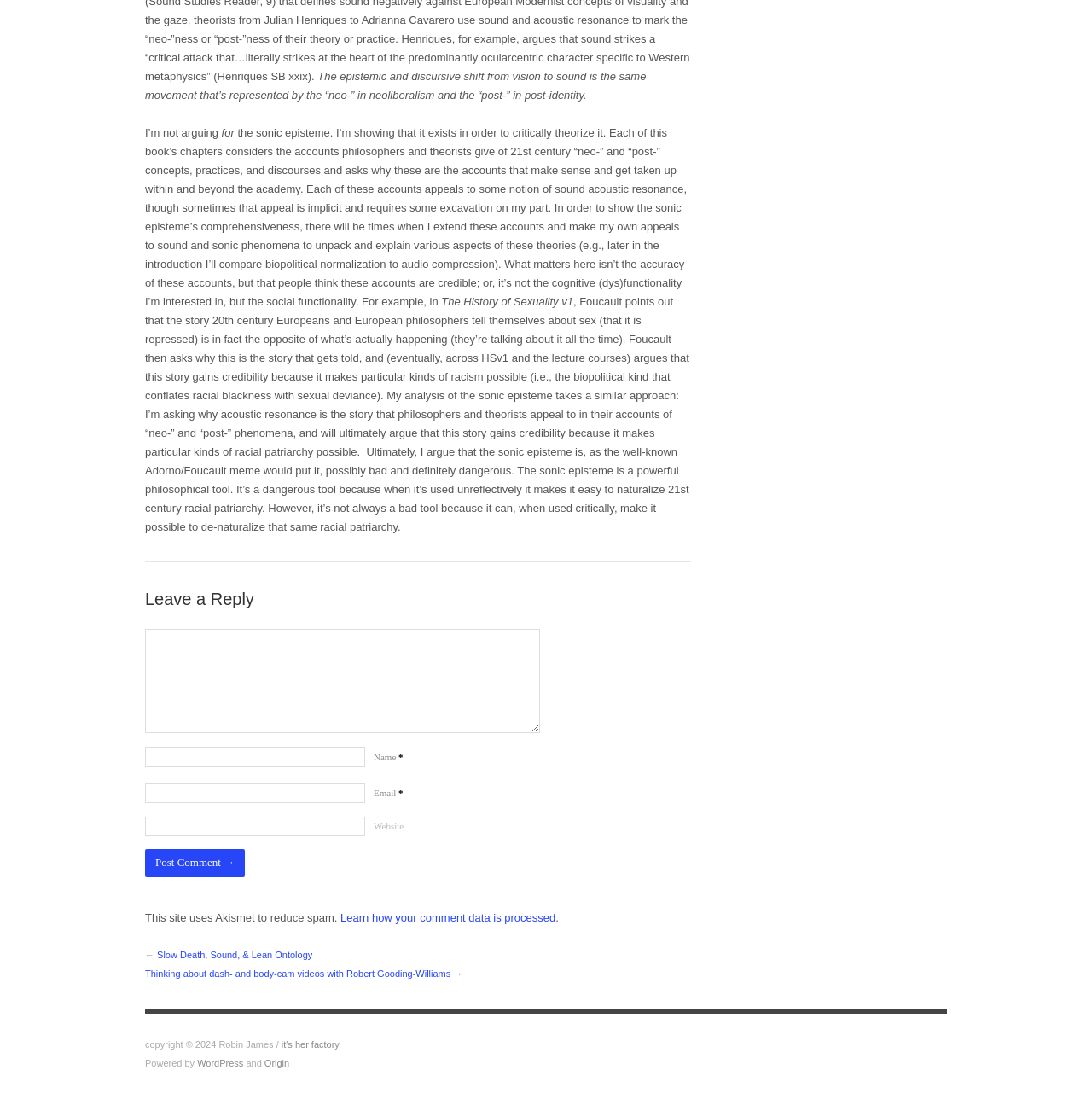What is the purpose of the textboxes?
Respond to the question with a single word or phrase according to the image.

Leave a comment